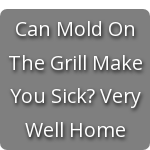What is the importance of maintaining a clean grill?
Use the information from the image to give a detailed answer to the question.

The caption emphasizes the relevance of maintaining a clean grill to ensure a safe cooking environment, implying that a clean grill is crucial for food safety and health.